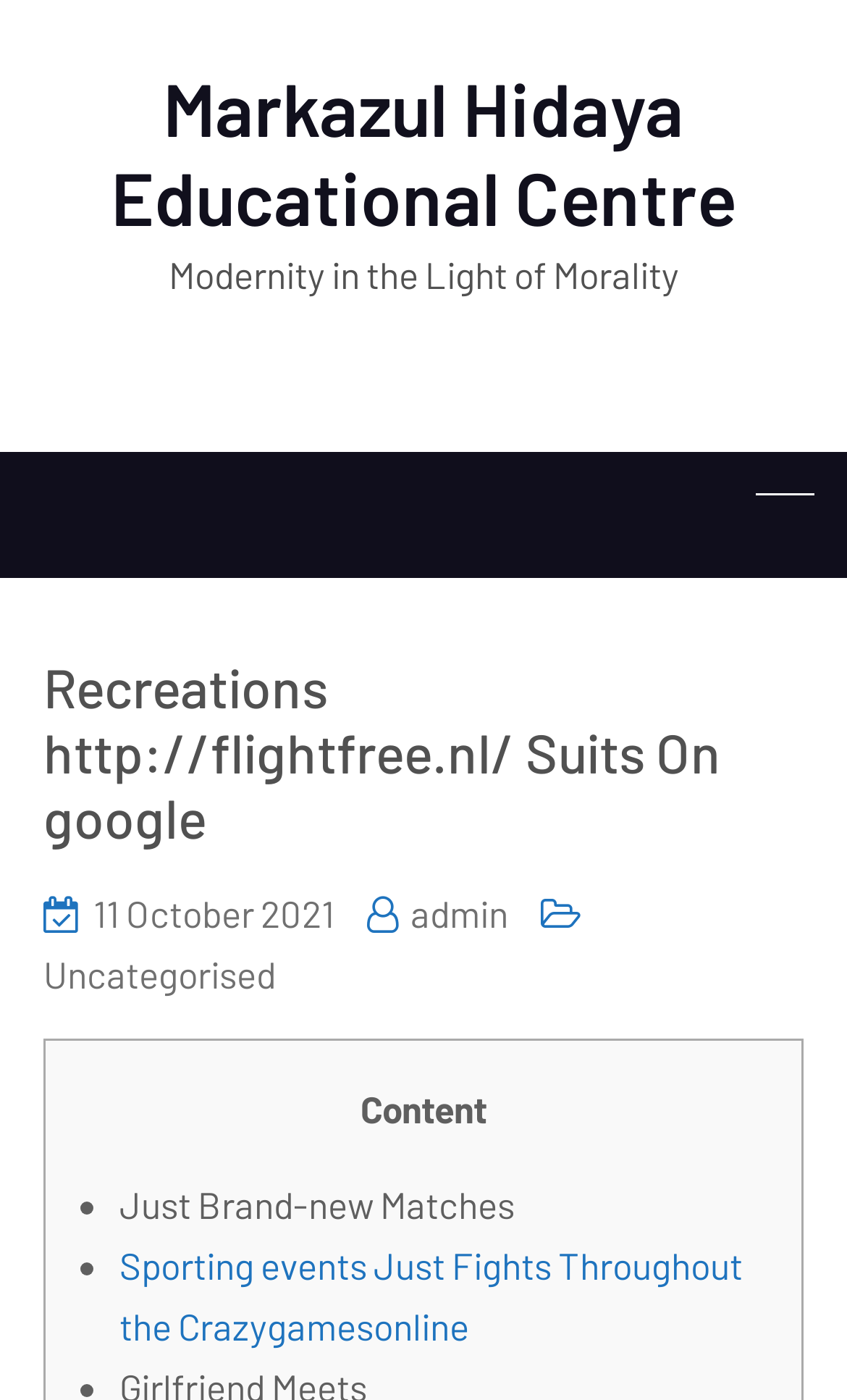Find the bounding box coordinates corresponding to the UI element with the description: "Uncategorised". The coordinates should be formatted as [left, top, right, bottom], with values as floats between 0 and 1.

[0.051, 0.681, 0.326, 0.712]